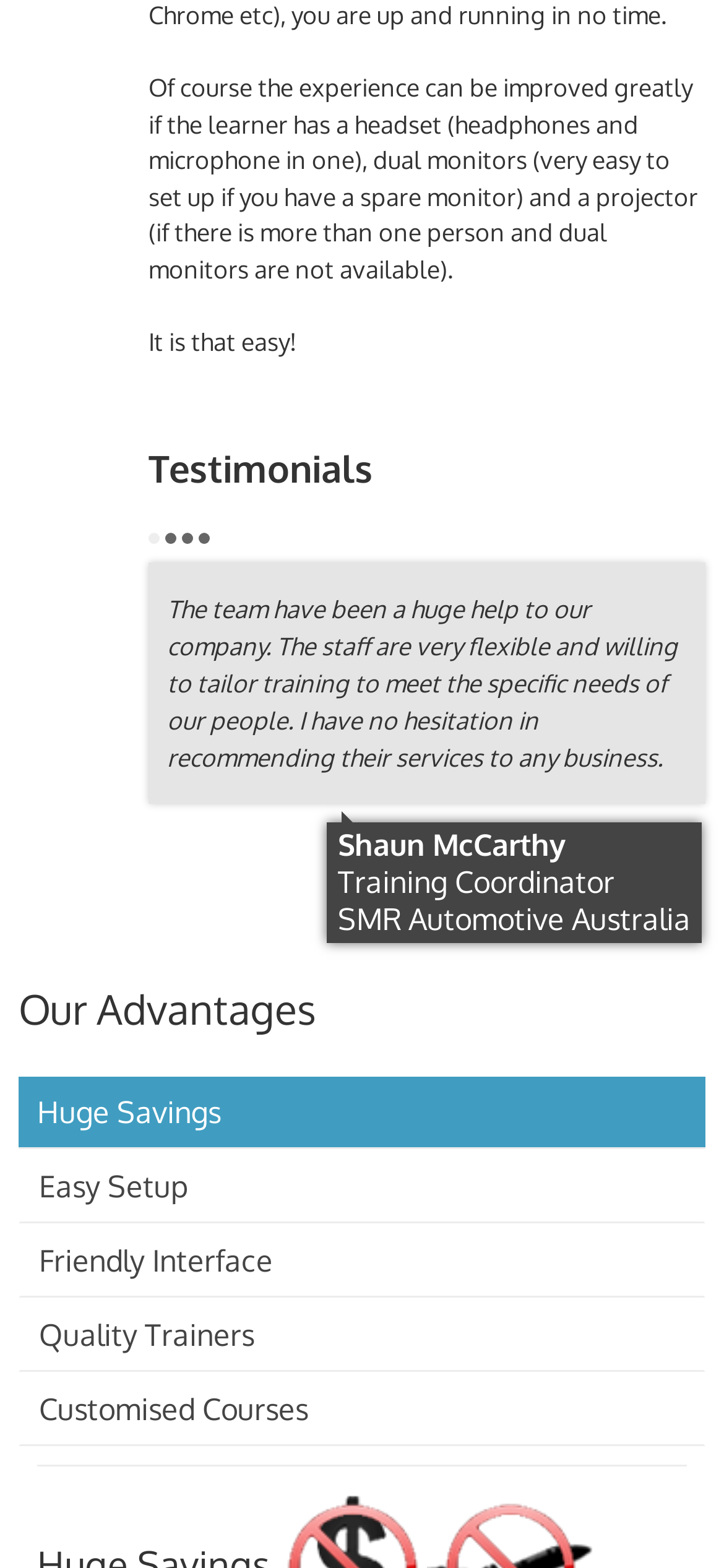Predict the bounding box of the UI element based on this description: "Customised Courses".

[0.026, 0.875, 0.974, 0.922]